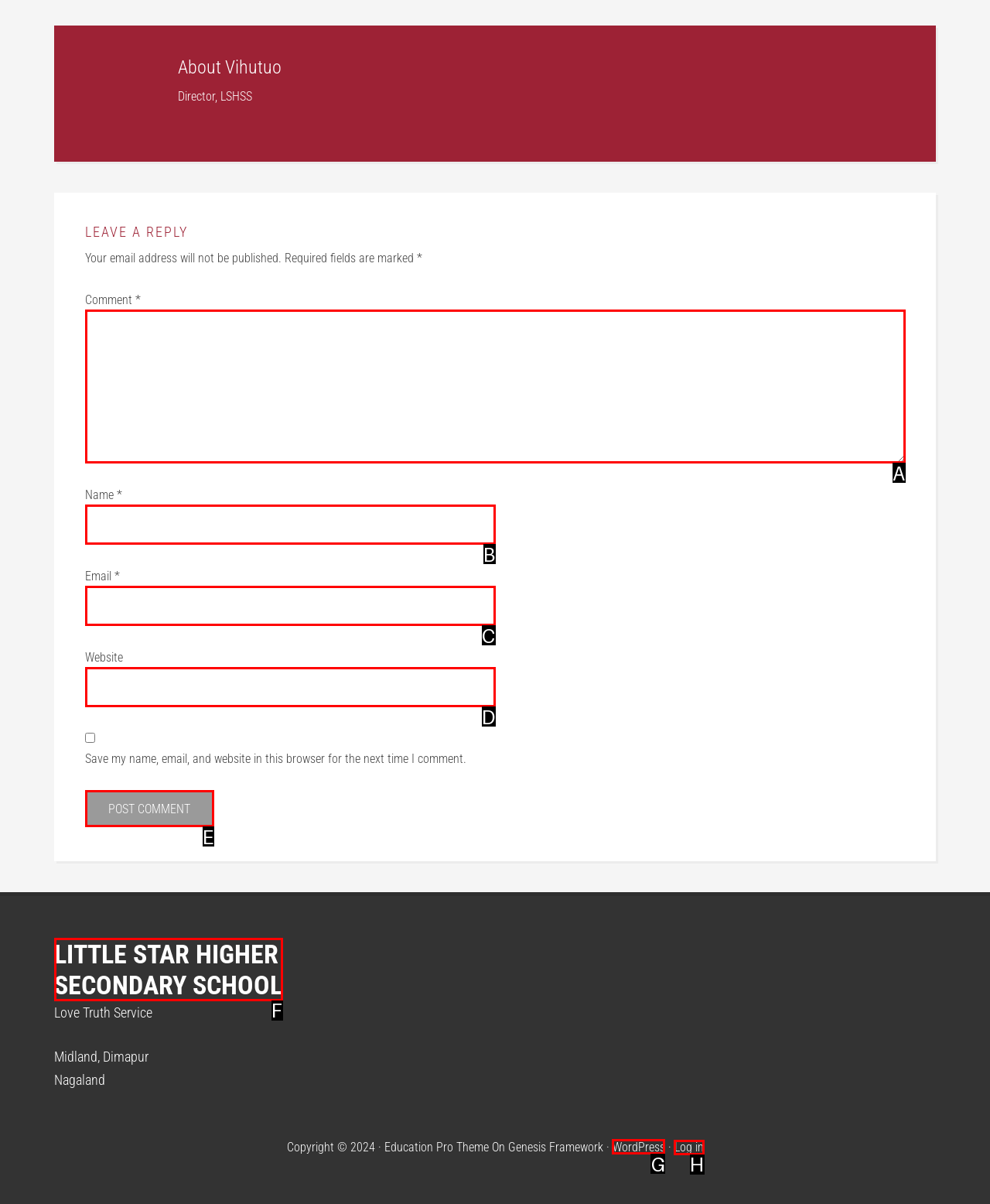Pick the HTML element that should be clicked to execute the task: Log in
Respond with the letter corresponding to the correct choice.

H